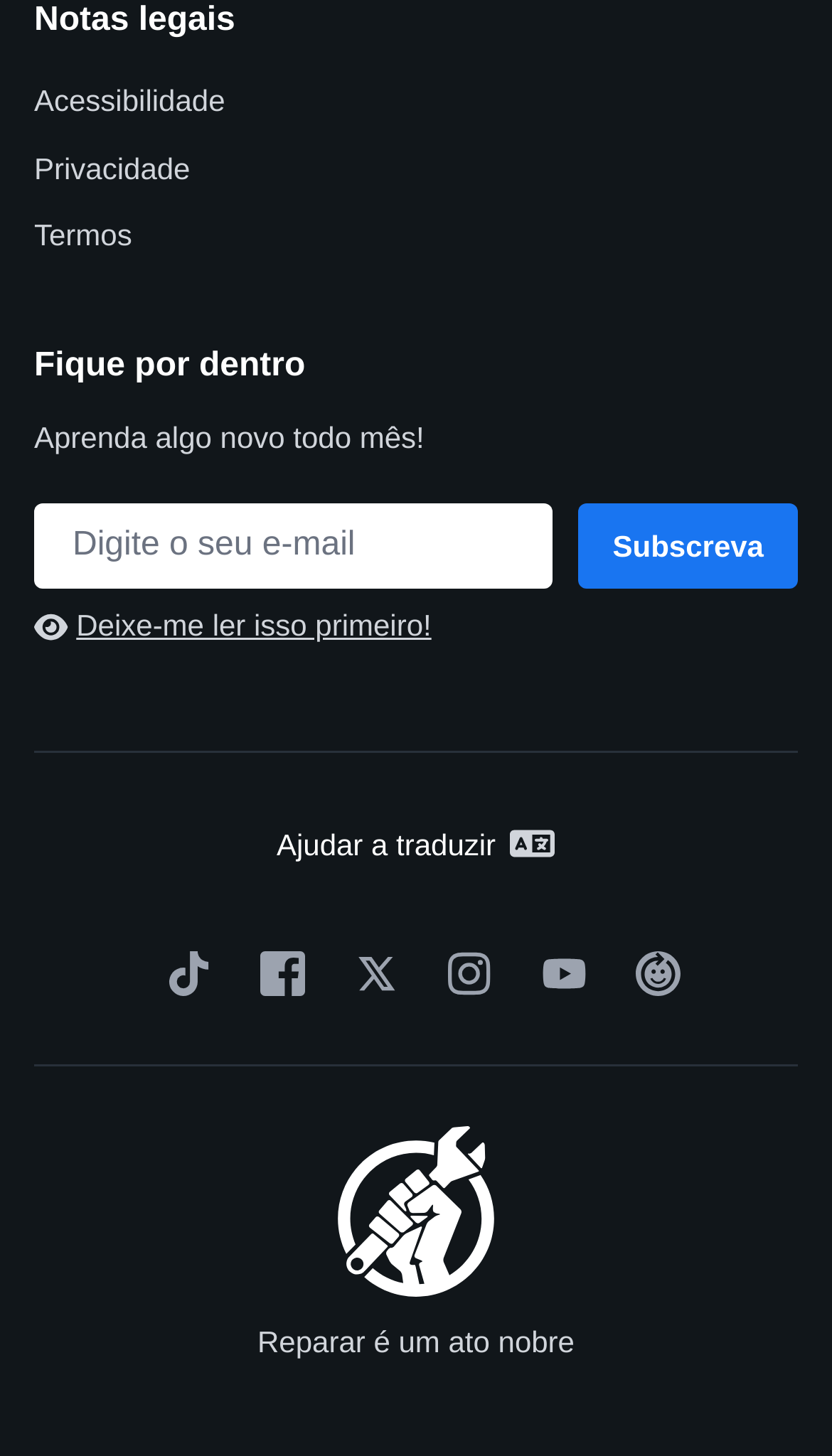Kindly provide the bounding box coordinates of the section you need to click on to fulfill the given instruction: "Read terms and conditions".

[0.041, 0.15, 0.159, 0.174]